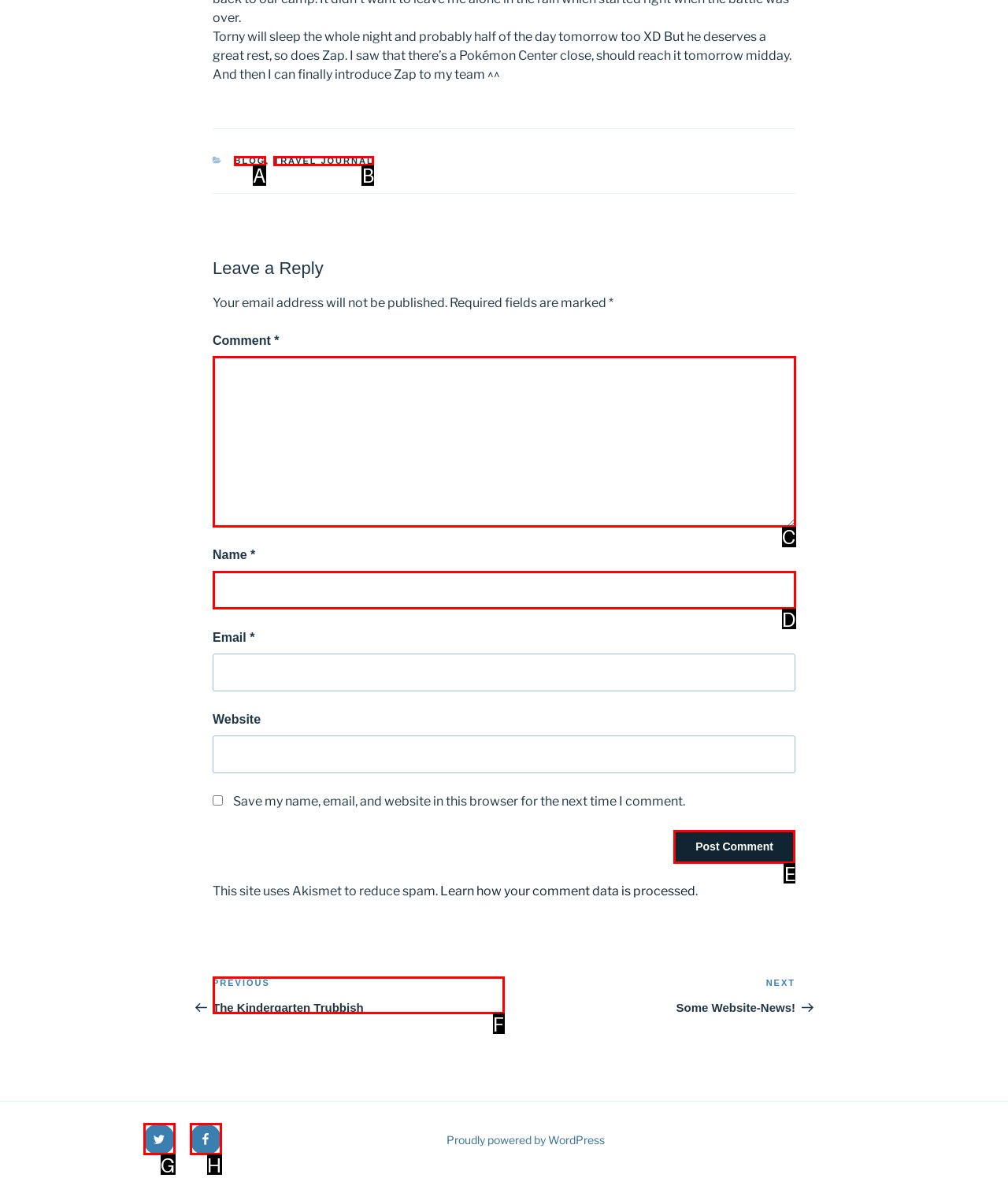Choose the UI element to click on to achieve this task: Click on the 'Post Comment' button. Reply with the letter representing the selected element.

E